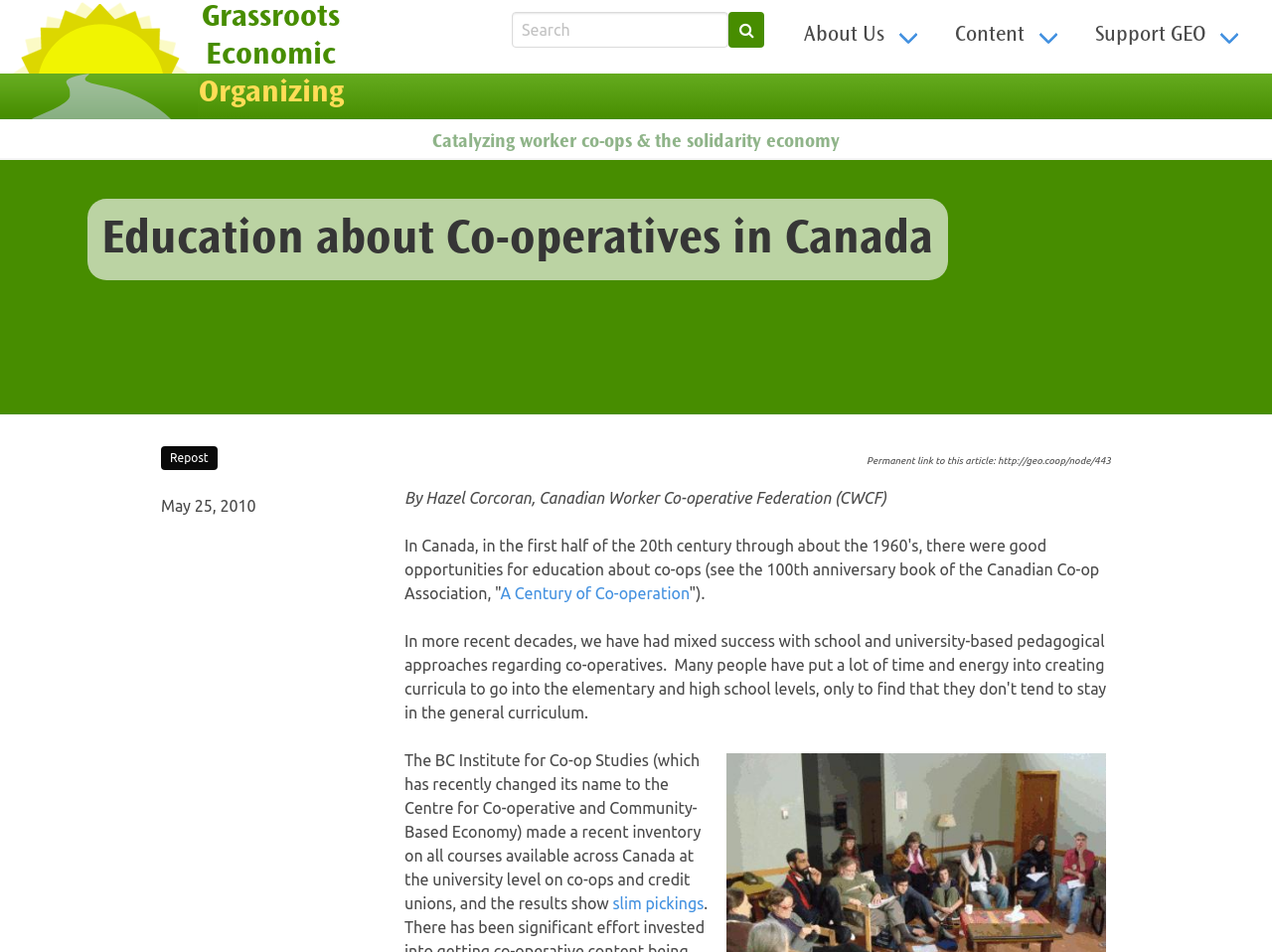Determine the bounding box coordinates of the element that should be clicked to execute the following command: "Navigate to MAIN NAVIGATION".

[0.62, 0.013, 0.991, 0.064]